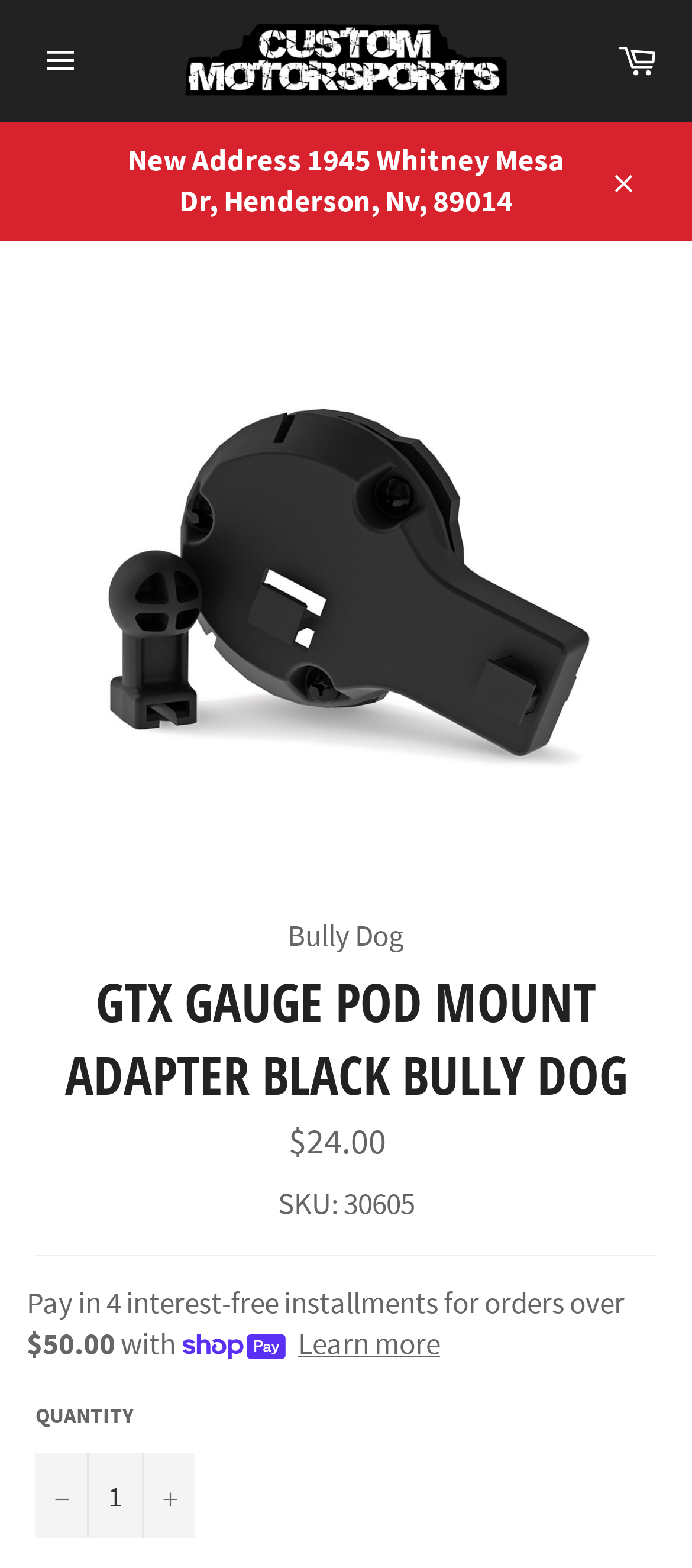Please specify the bounding box coordinates of the region to click in order to perform the following instruction: "Learn more about Shop Pay".

[0.431, 0.845, 0.636, 0.871]